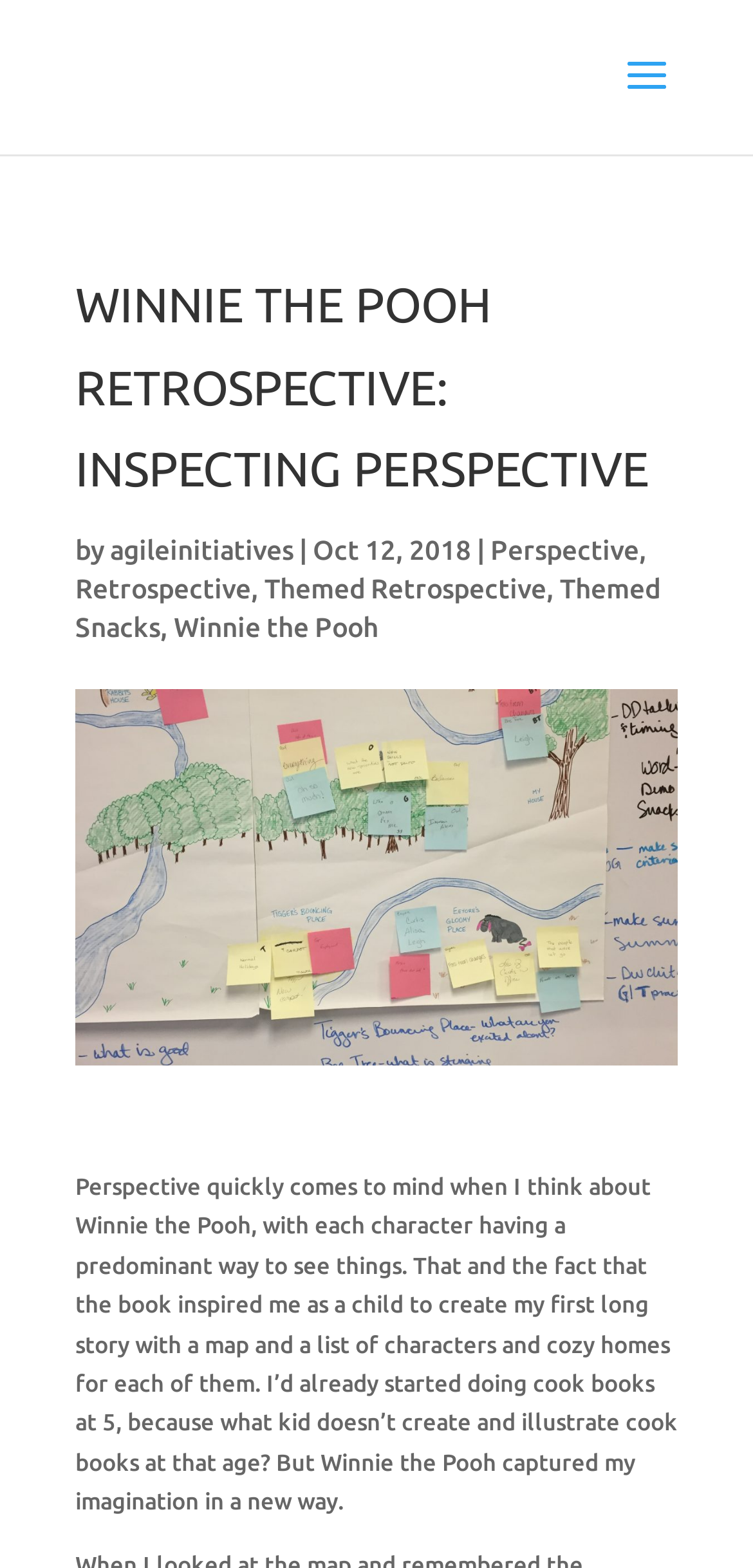Identify the bounding box coordinates for the UI element mentioned here: "Perspective". Provide the coordinates as four float values between 0 and 1, i.e., [left, top, right, bottom].

[0.651, 0.34, 0.849, 0.36]